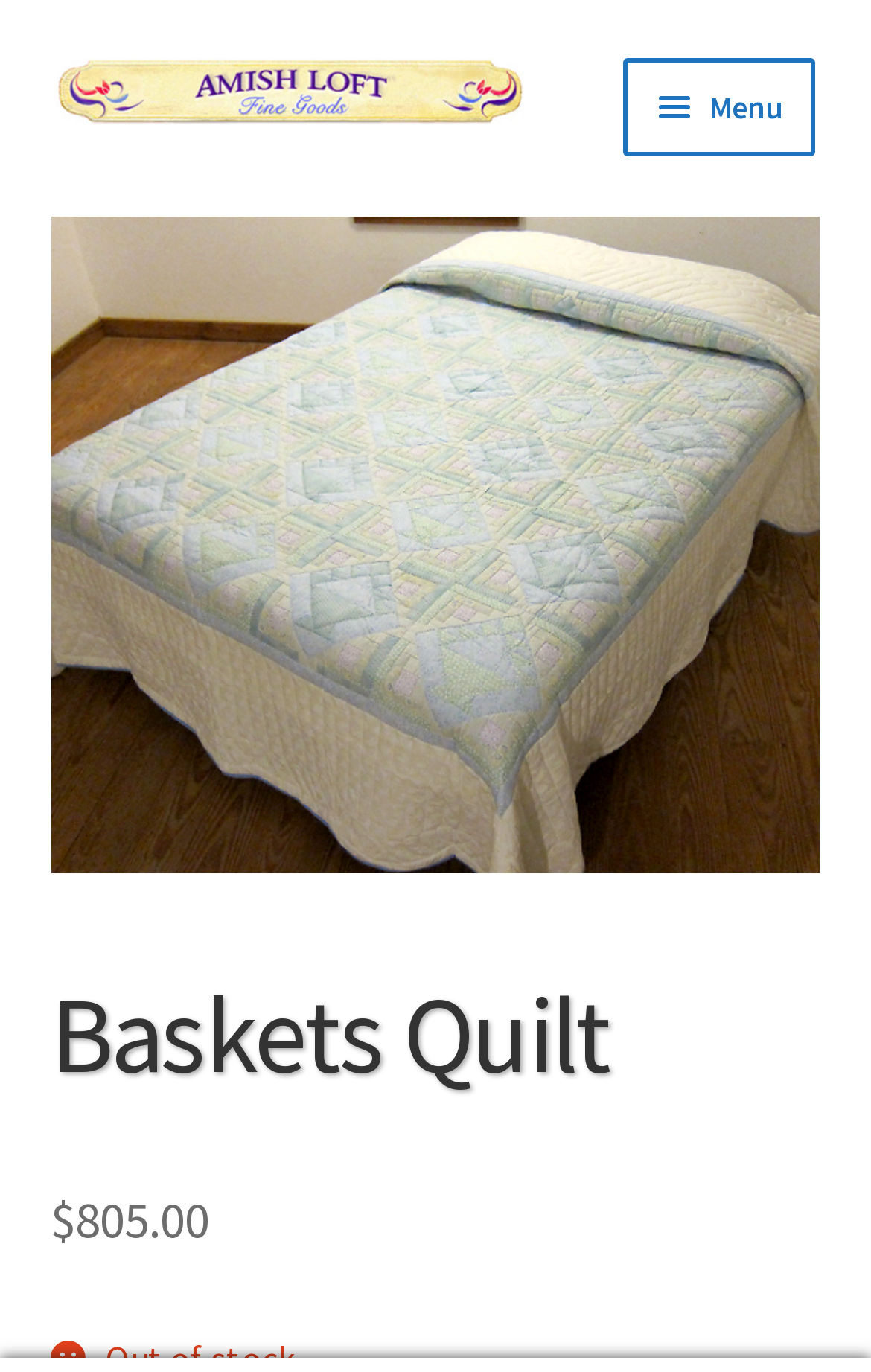Respond to the following query with just one word or a short phrase: 
What is the link below the quilt image?

Q131